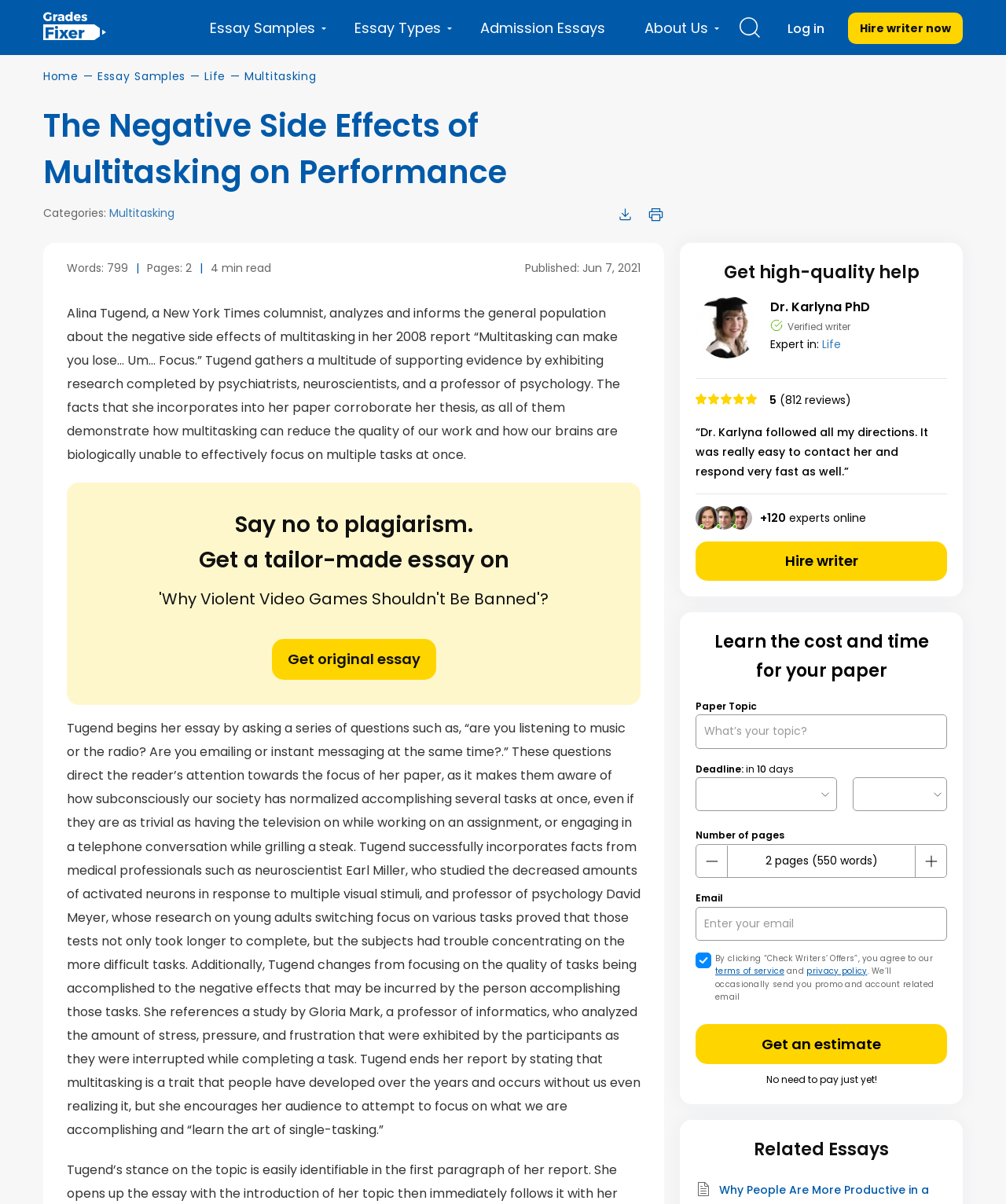Identify the bounding box coordinates of the region I need to click to complete this instruction: "Click on the 'Get an estimate' button".

[0.691, 0.85, 0.941, 0.884]